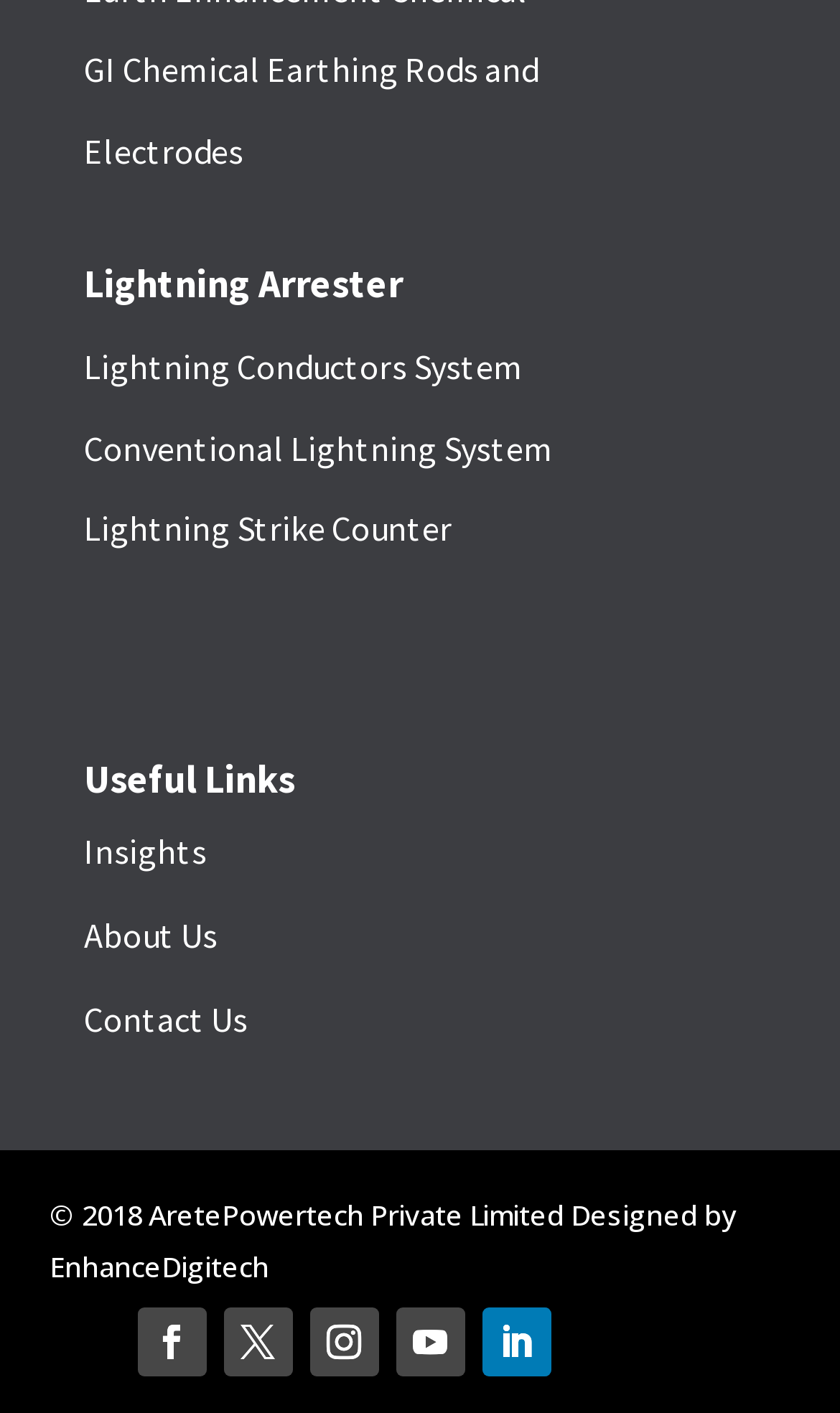Please determine the bounding box coordinates of the element's region to click for the following instruction: "Check the Lightning Strike Counter".

[0.1, 0.358, 0.538, 0.389]